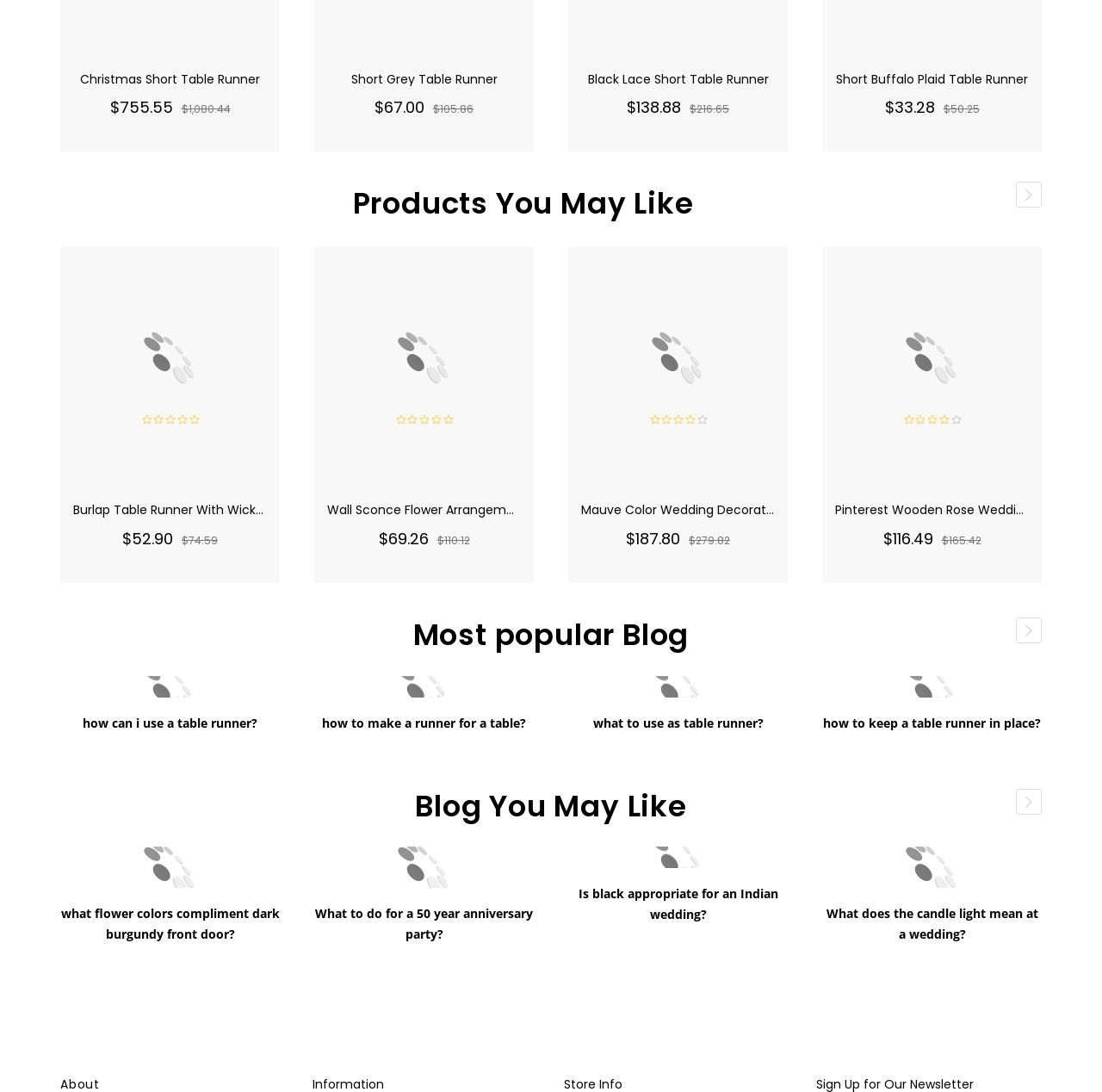Determine the bounding box coordinates of the UI element described by: "HVAC installation services".

None